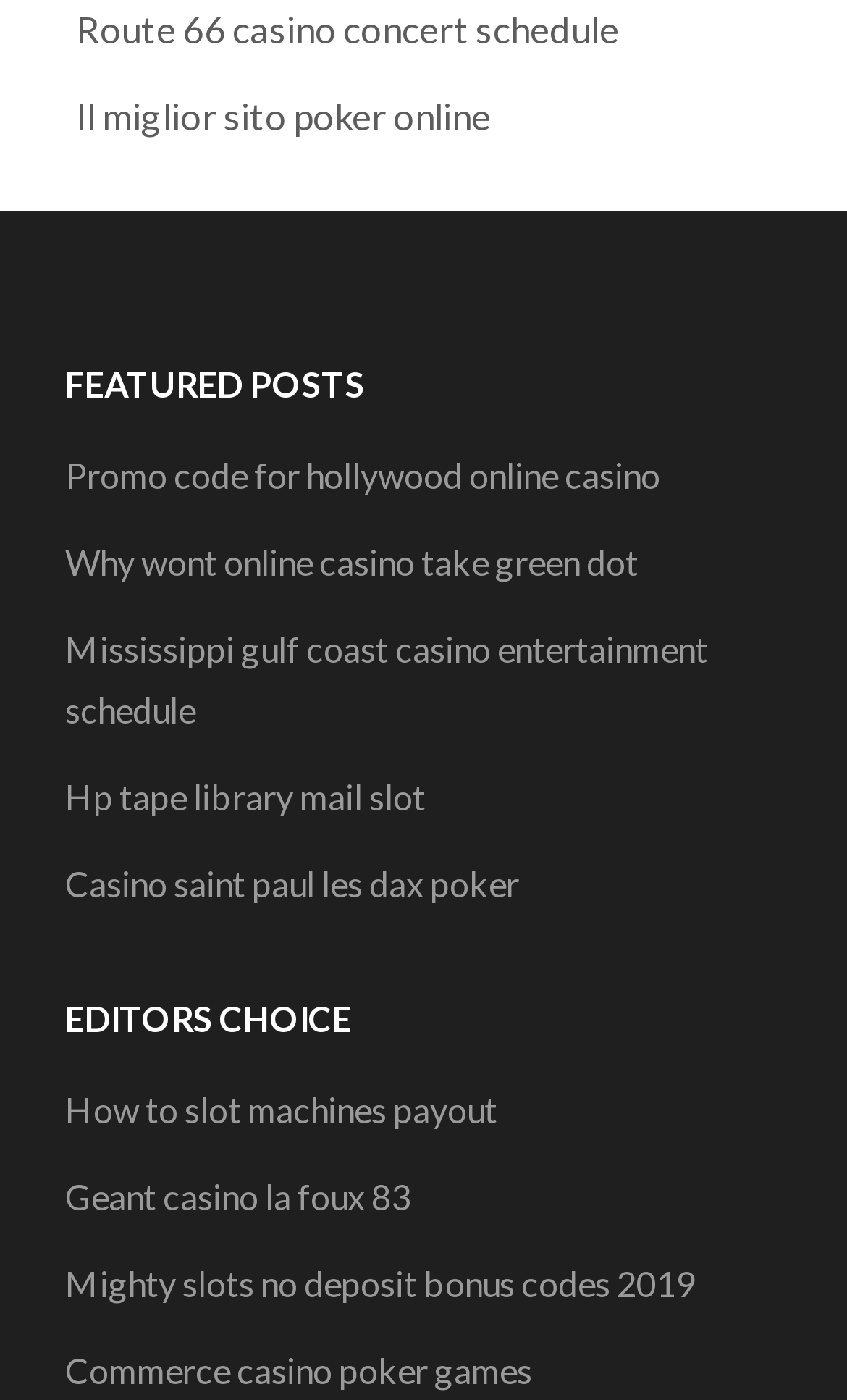From the webpage screenshot, predict the bounding box of the UI element that matches this description: "How to slot machines payout".

[0.077, 0.777, 0.587, 0.807]